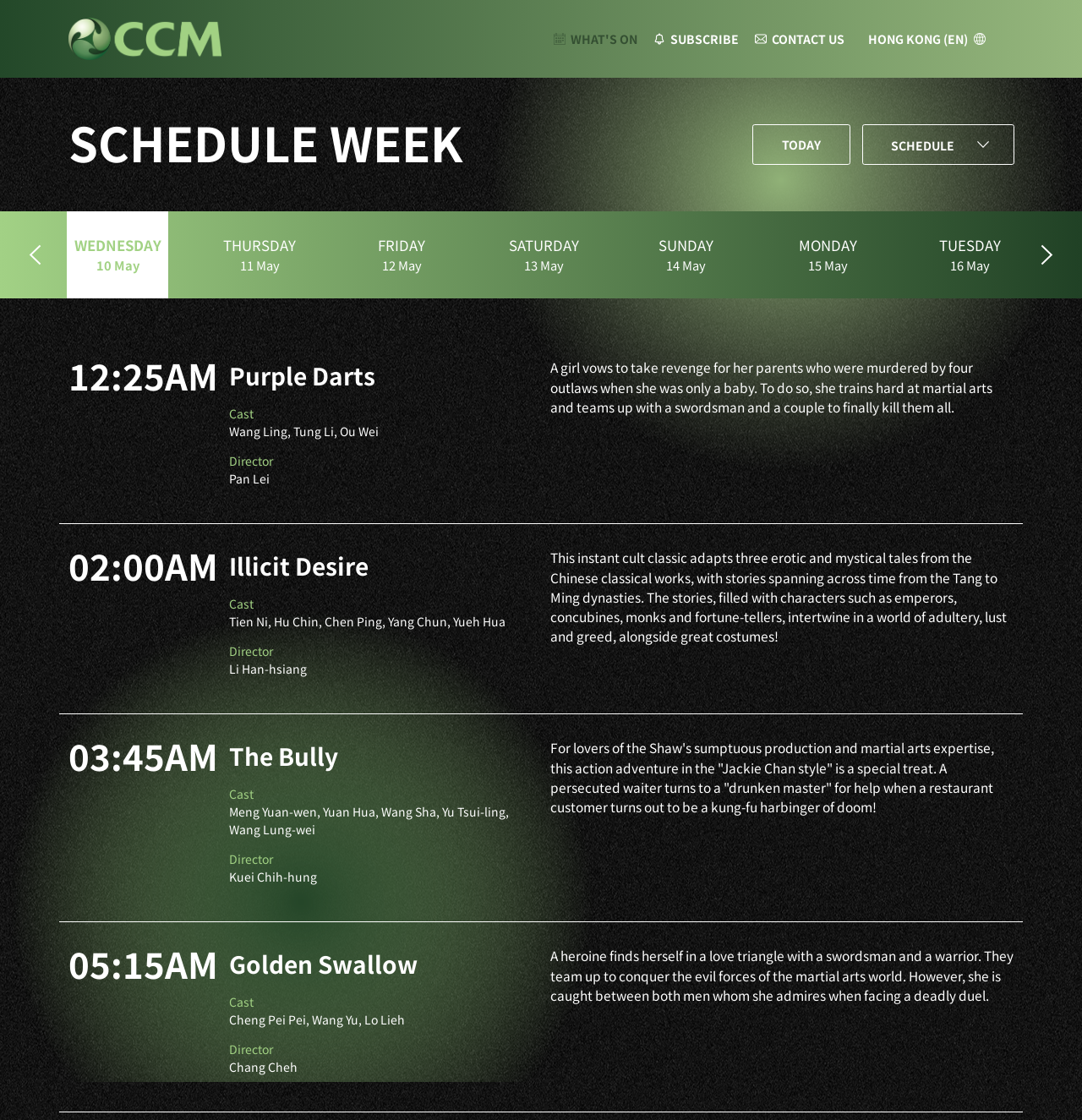Answer this question using a single word or a brief phrase:
What is the title of the first movie?

Purple Darts